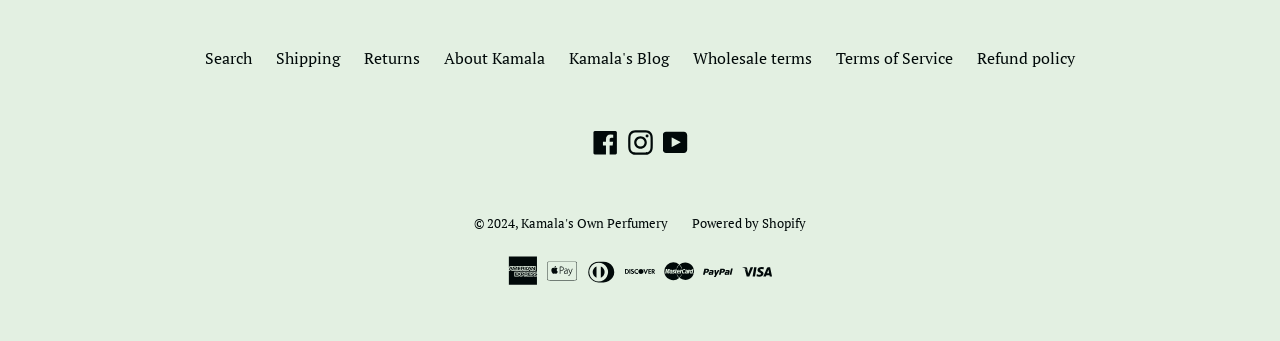Identify the bounding box coordinates for the region to click in order to carry out this instruction: "Follow Kamala on Facebook". Provide the coordinates using four float numbers between 0 and 1, formatted as [left, top, right, bottom].

[0.461, 0.378, 0.485, 0.456]